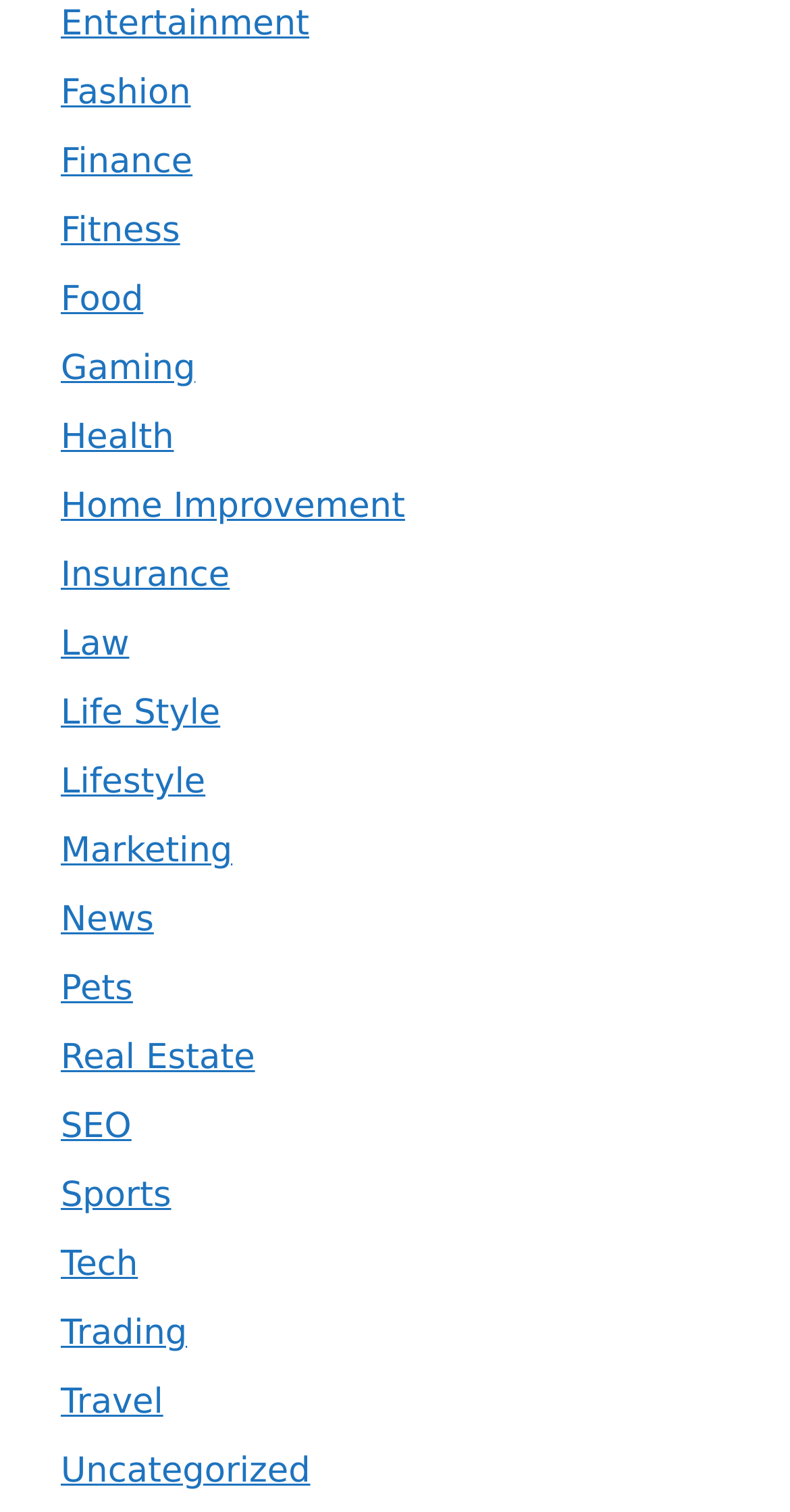Please provide the bounding box coordinates for the element that needs to be clicked to perform the following instruction: "Explore Fashion". The coordinates should be given as four float numbers between 0 and 1, i.e., [left, top, right, bottom].

[0.077, 0.049, 0.241, 0.076]